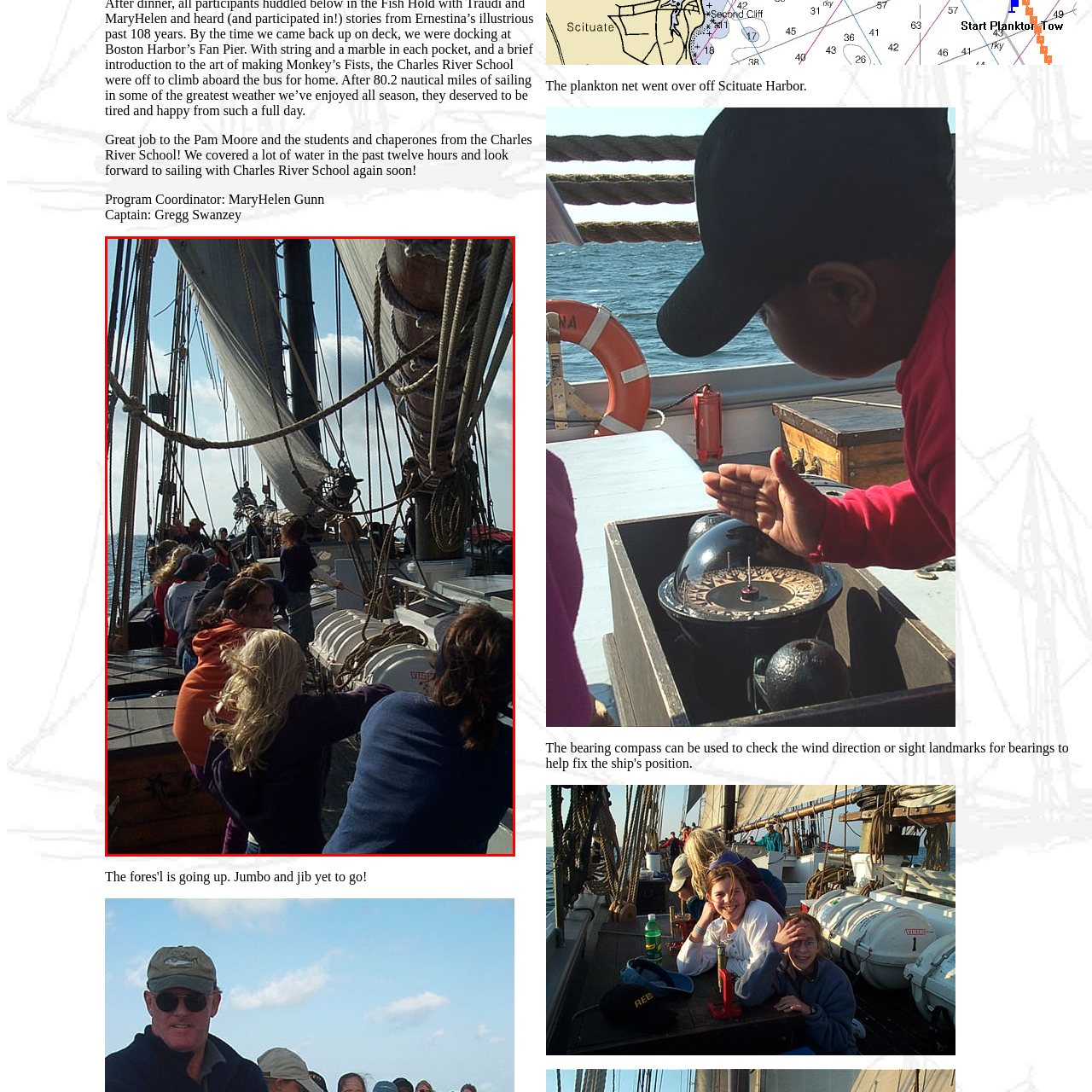Analyze the picture enclosed by the red bounding box and provide a single-word or phrase answer to this question:
What is the condition of the ocean in the image?

Glistening